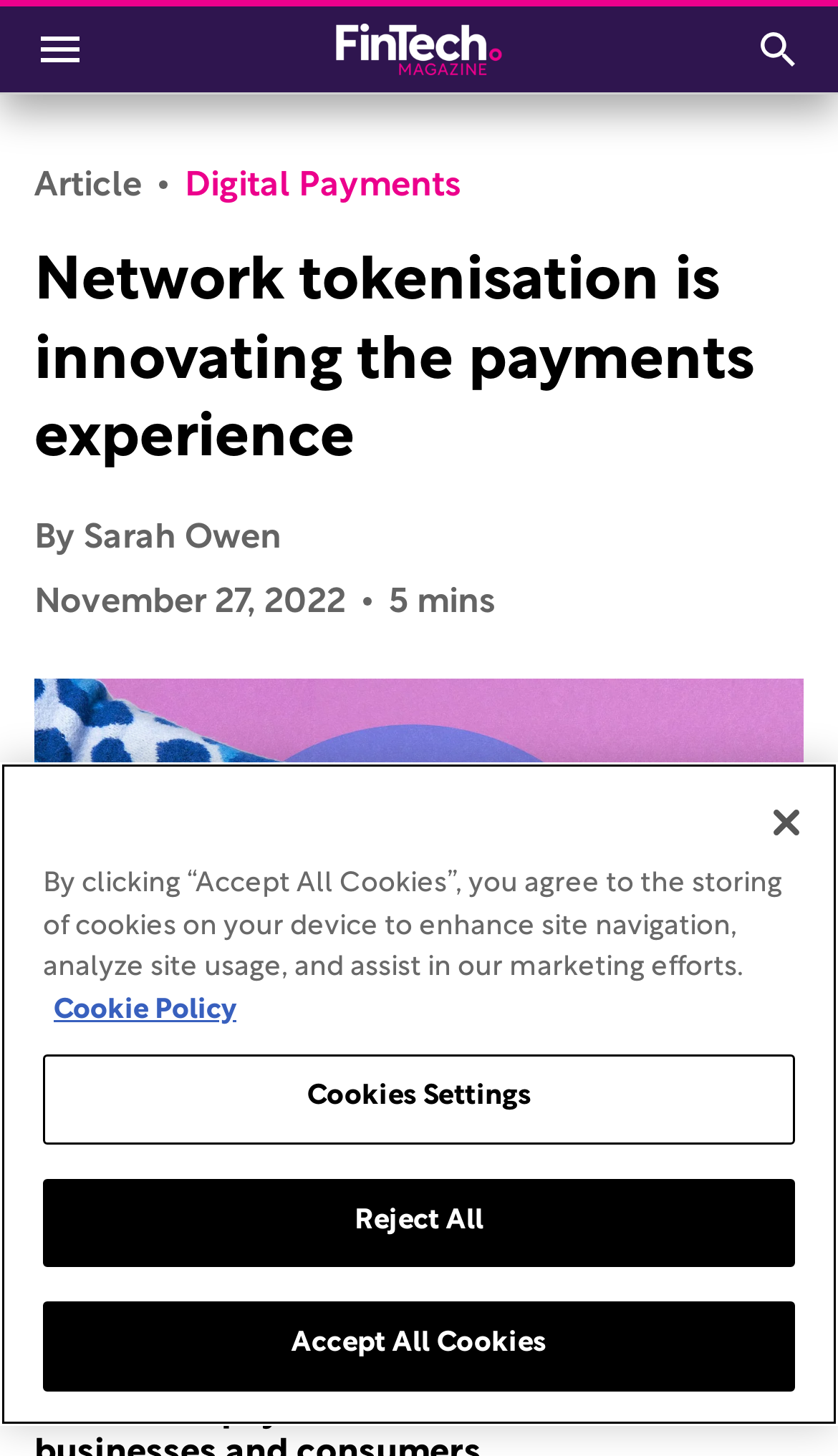Give a detailed account of the webpage, highlighting key information.

The webpage appears to be an article page from FinTech Magazine, with the title "Network tokenisation is innovating the payments experience" written in a large font. Below the title, the author's name, Sarah Owen, is mentioned, along with the date of publication, November 27, 2022, and the estimated reading time, 5 minutes.

At the top of the page, there are two buttons, "Toggle menu" and "Toggle search", located on the left and right sides, respectively. Each button has an accompanying icon.

On the left side of the page, there is a section with two links, "Article" and "Digital Payments", which seem to be categories or tags related to the article.

The main content of the article is not explicitly described in the accessibility tree, but it is likely to be a text-based article given the presence of the title, author, and date.

At the bottom of the page, there is a cookie banner with a prominent "Accept All Cookies" button, as well as options to customize cookie settings or reject all cookies. The banner also includes a link to the cookie policy and a "Close" button to dismiss the banner.